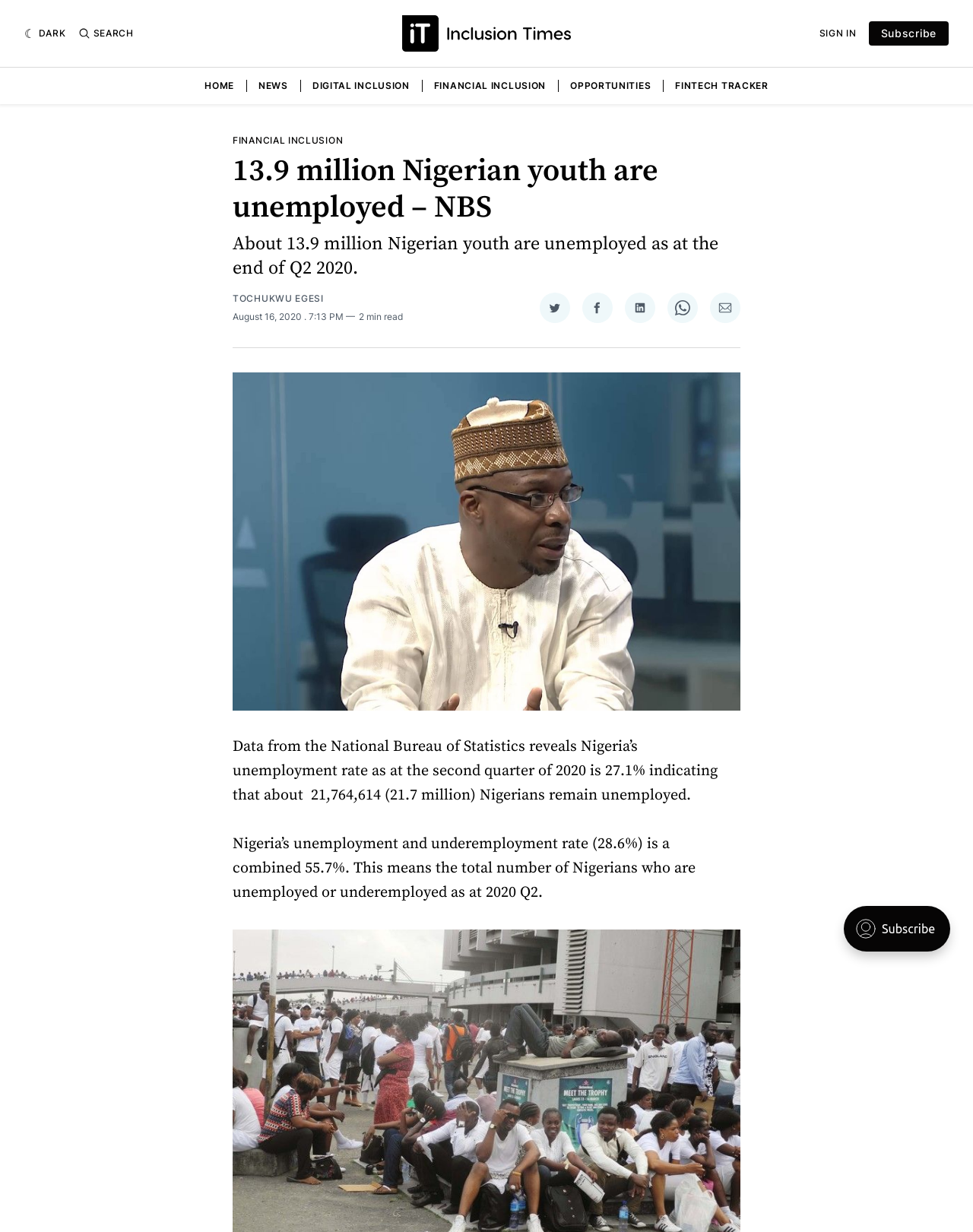Determine the title of the webpage and give its text content.

13.9 million Nigerian youth are unemployed – NBS